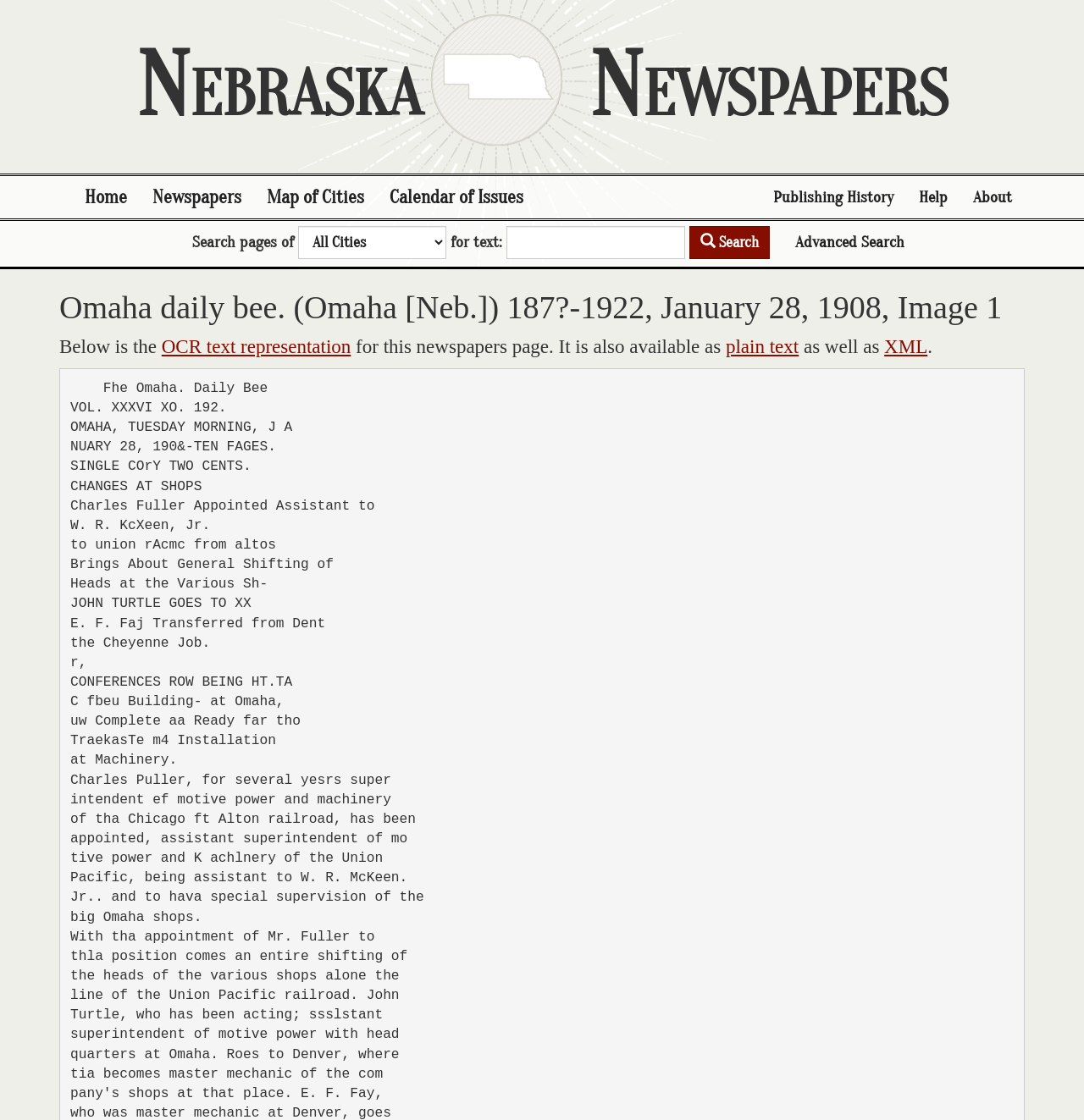Answer the question below using just one word or a short phrase: 
How many links are in the top navigation bar?

7